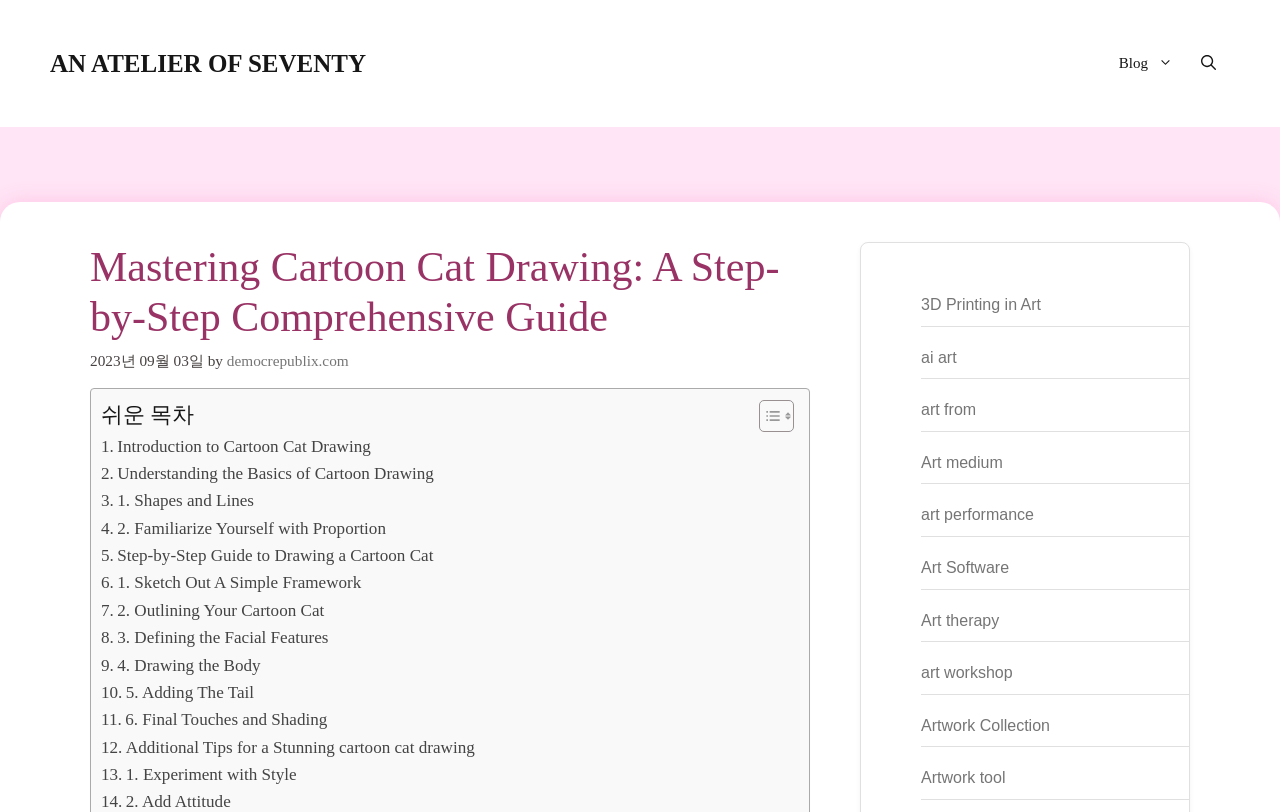Highlight the bounding box coordinates of the element that should be clicked to carry out the following instruction: "Toggle the table of content". The coordinates must be given as four float numbers ranging from 0 to 1, i.e., [left, top, right, bottom].

[0.581, 0.491, 0.616, 0.533]